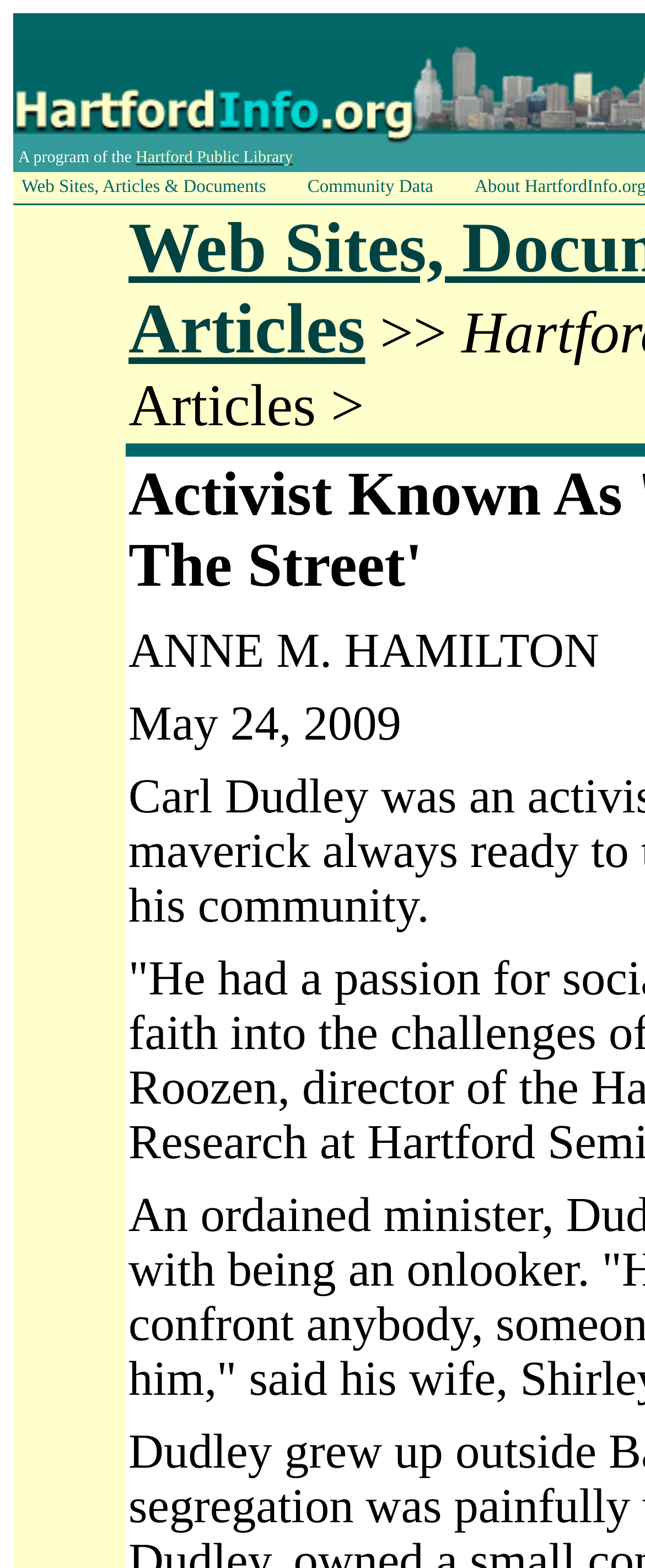Give an in-depth explanation of the webpage layout and content.

The webpage is about an activist known as "Minister Out On The Street". At the top, there is a layout table with a single row and cell, containing a brief description "A program of the Hartford Public Library" with a link to the Hartford Public Library website. 

Below this table, there are three links aligned horizontally: "Web Sites, Articles & Documents" on the left, "Community Data" on the right, and a small image in between them. 

Further down, there is a section dedicated to the activist, with a title "ANNE M. HAMILTON" and a date "May 24, 2009" below it.